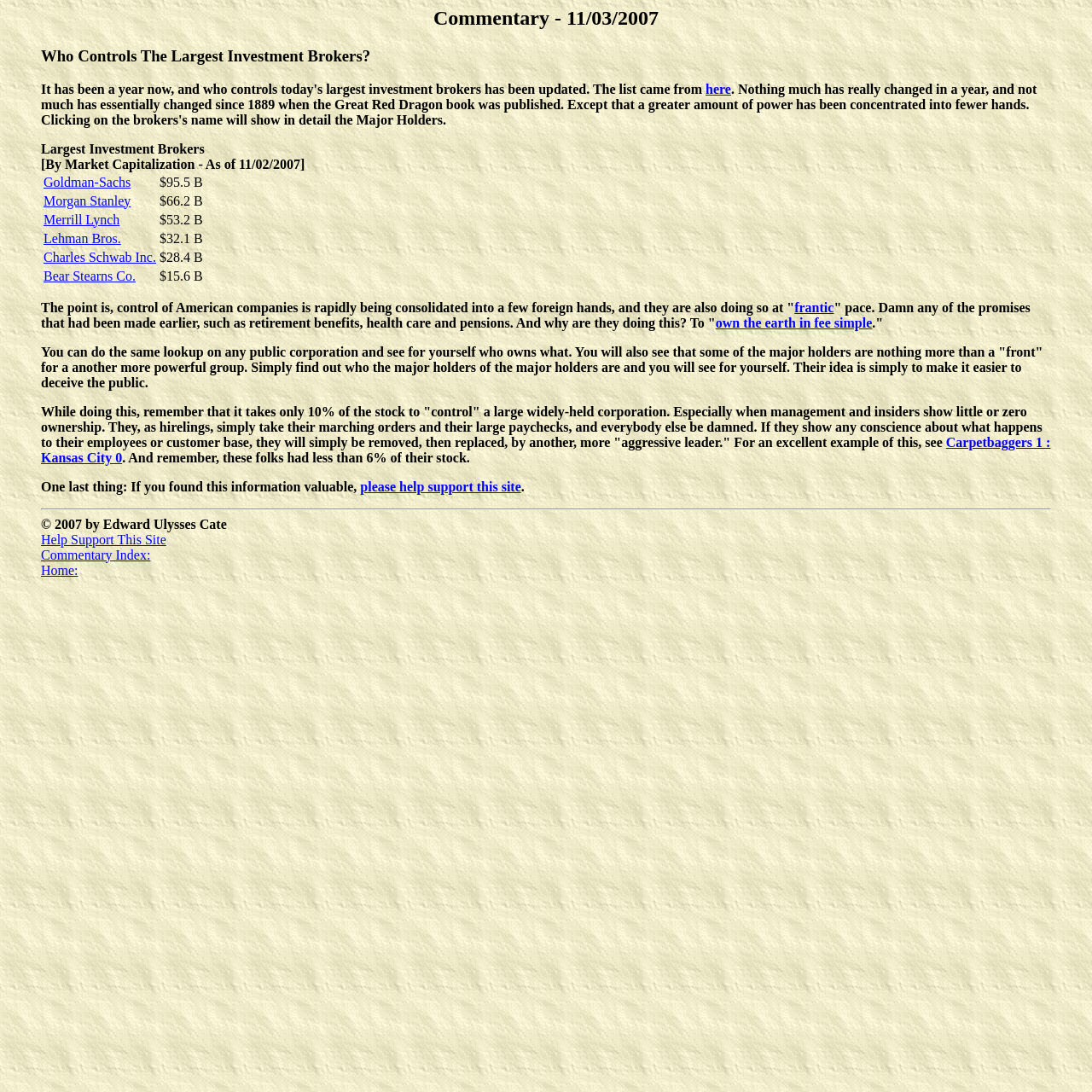Kindly respond to the following question with a single word or a brief phrase: 
Who is the author of the commentary?

Edward Ulysses Cate